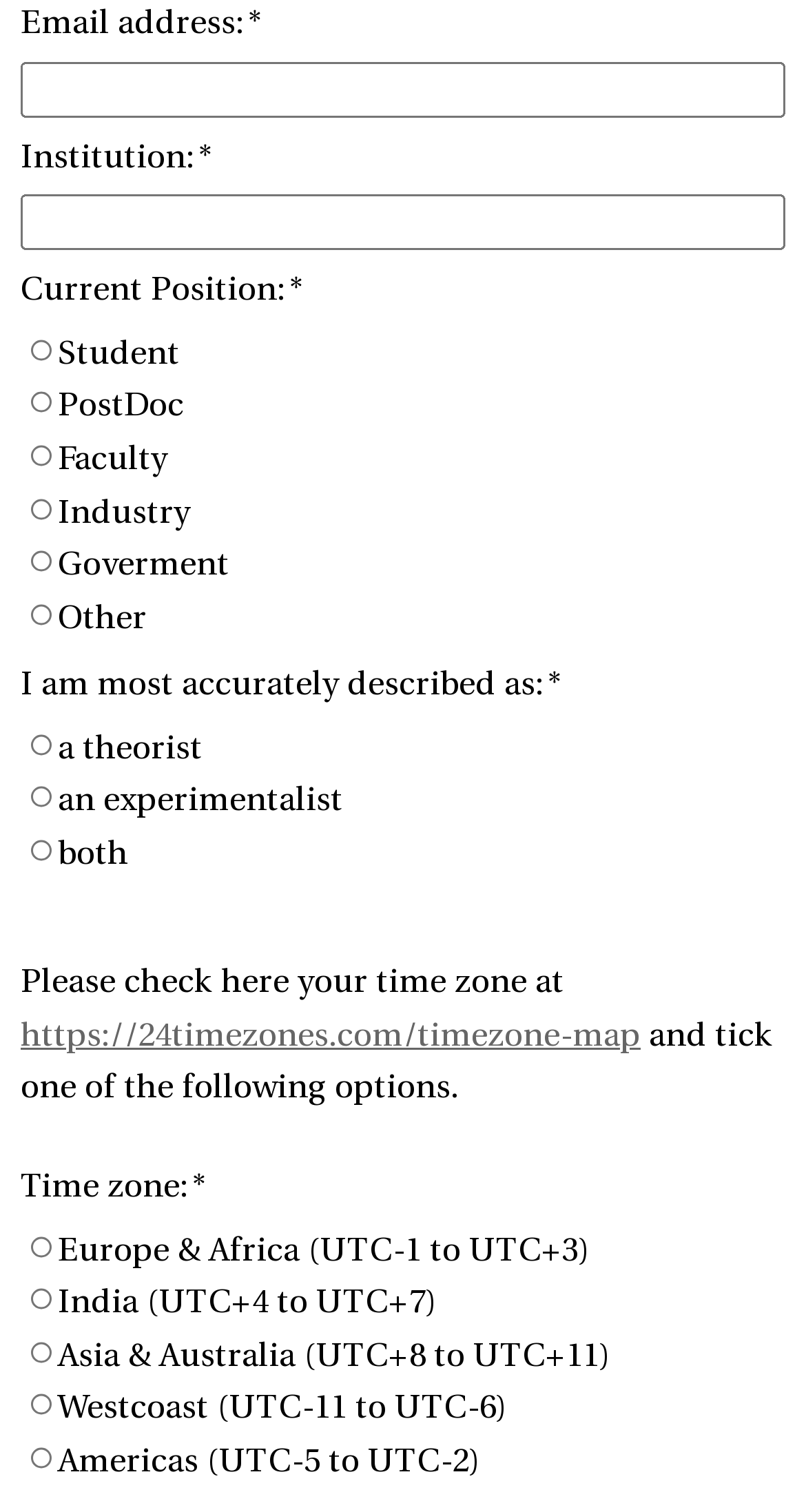Determine the bounding box coordinates of the clickable region to execute the instruction: "Input institution". The coordinates should be four float numbers between 0 and 1, denoted as [left, top, right, bottom].

[0.026, 0.129, 0.974, 0.166]